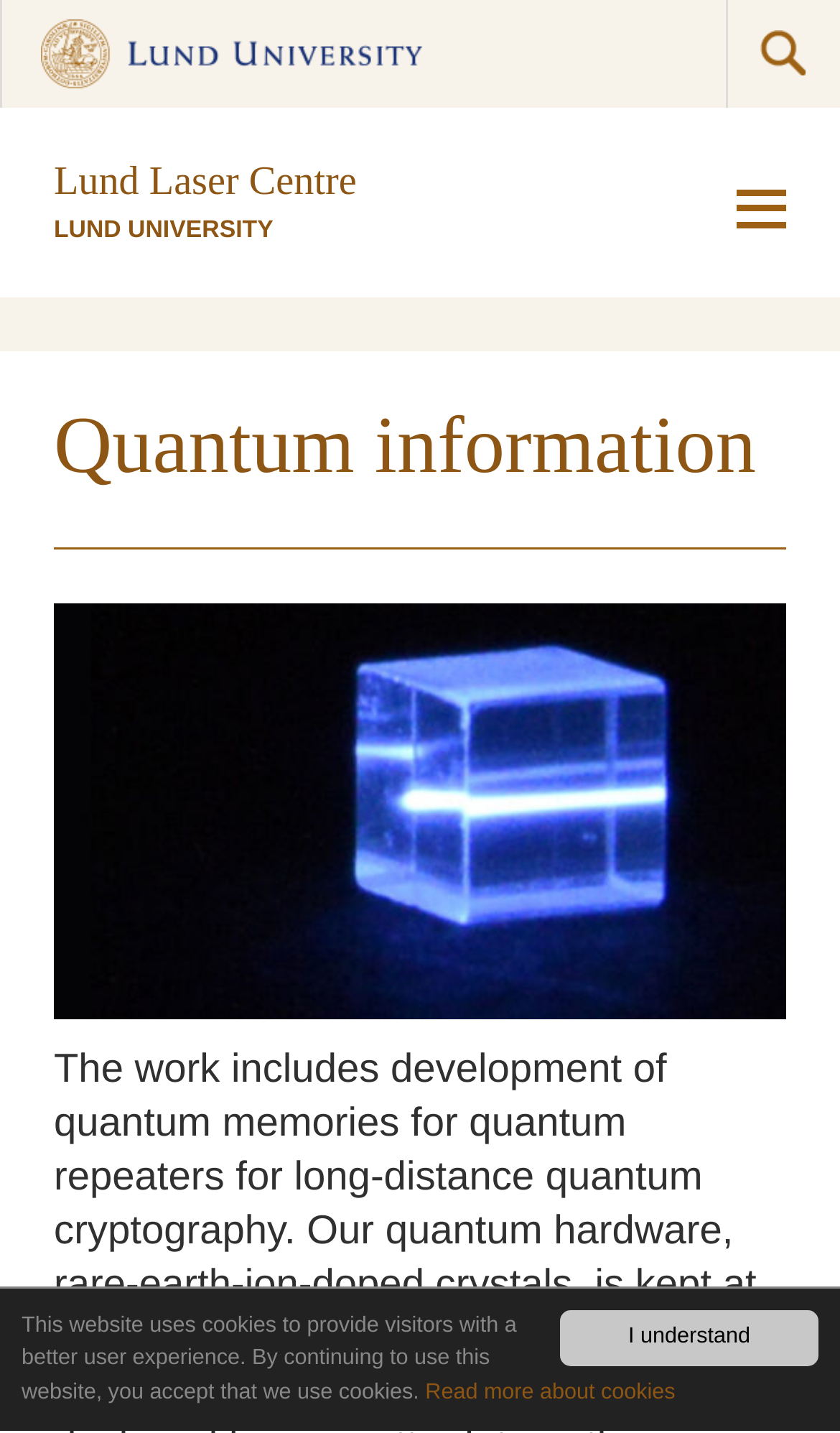Offer a comprehensive description of the webpage’s content and structure.

The webpage is about Quantum Information, specifically related to the Lund Laser Centre. At the top-right corner, there is a link "I understand" and a static text that informs visitors about the use of cookies on the website. Below this text, there is a link "Read more about cookies". 

On the top-left side, there are two links with no text, possibly representing icons or logos. Below these icons, there are two headings, "Lund Laser Centre" and "LUND UNIVERSITY", both with links to their respective websites.

To the right of these headings, there is a button with no text, possibly a toggle or a dropdown menu. Above this button, there is a header with a heading "Quantum information". 

Below the header, there is a large figure that occupies most of the page, containing an image of a "Ce doped yttrium orthosilicate crystal".